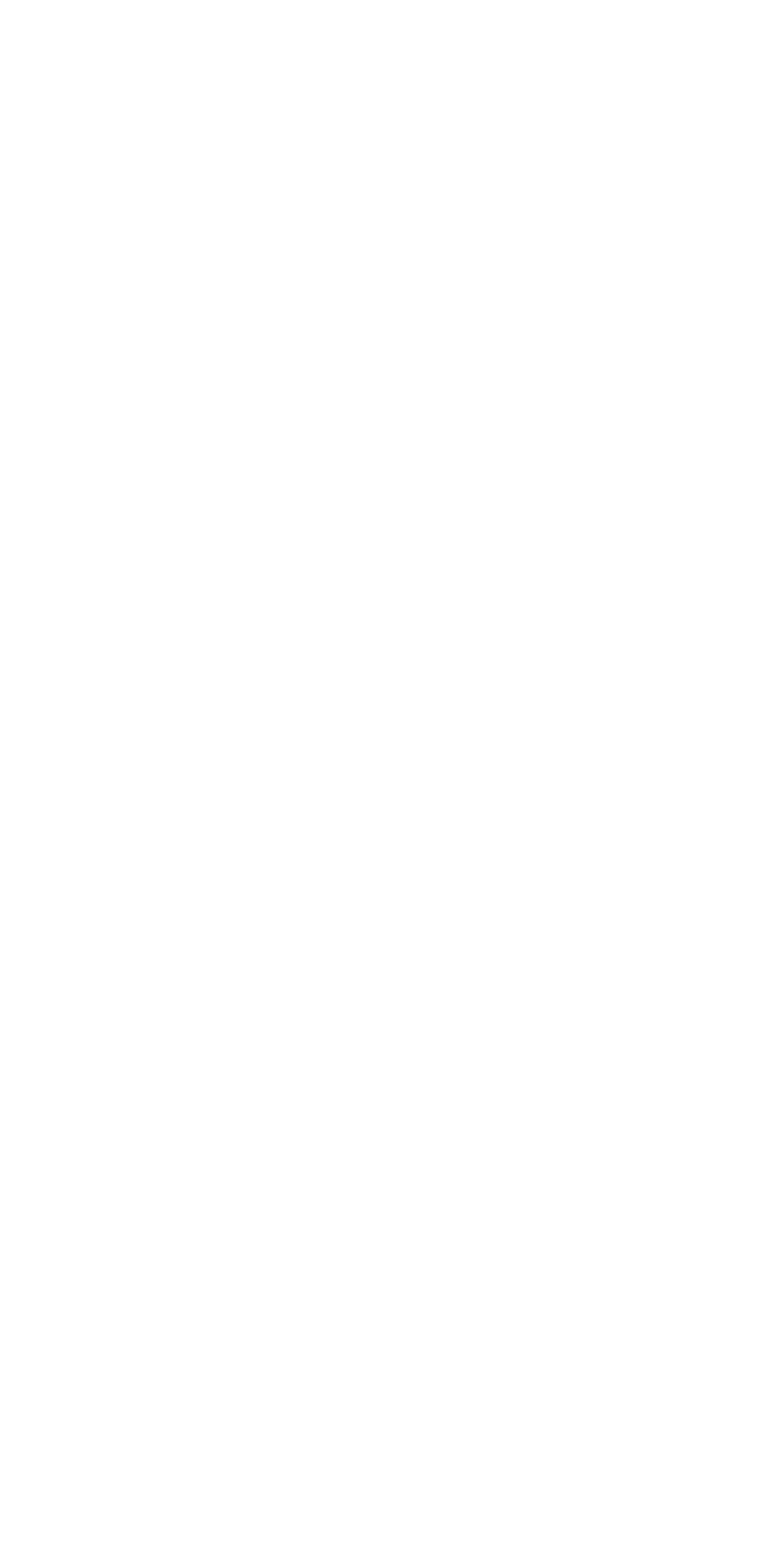Find and indicate the bounding box coordinates of the region you should select to follow the given instruction: "Contact Us".

[0.7, 0.887, 0.836, 0.909]